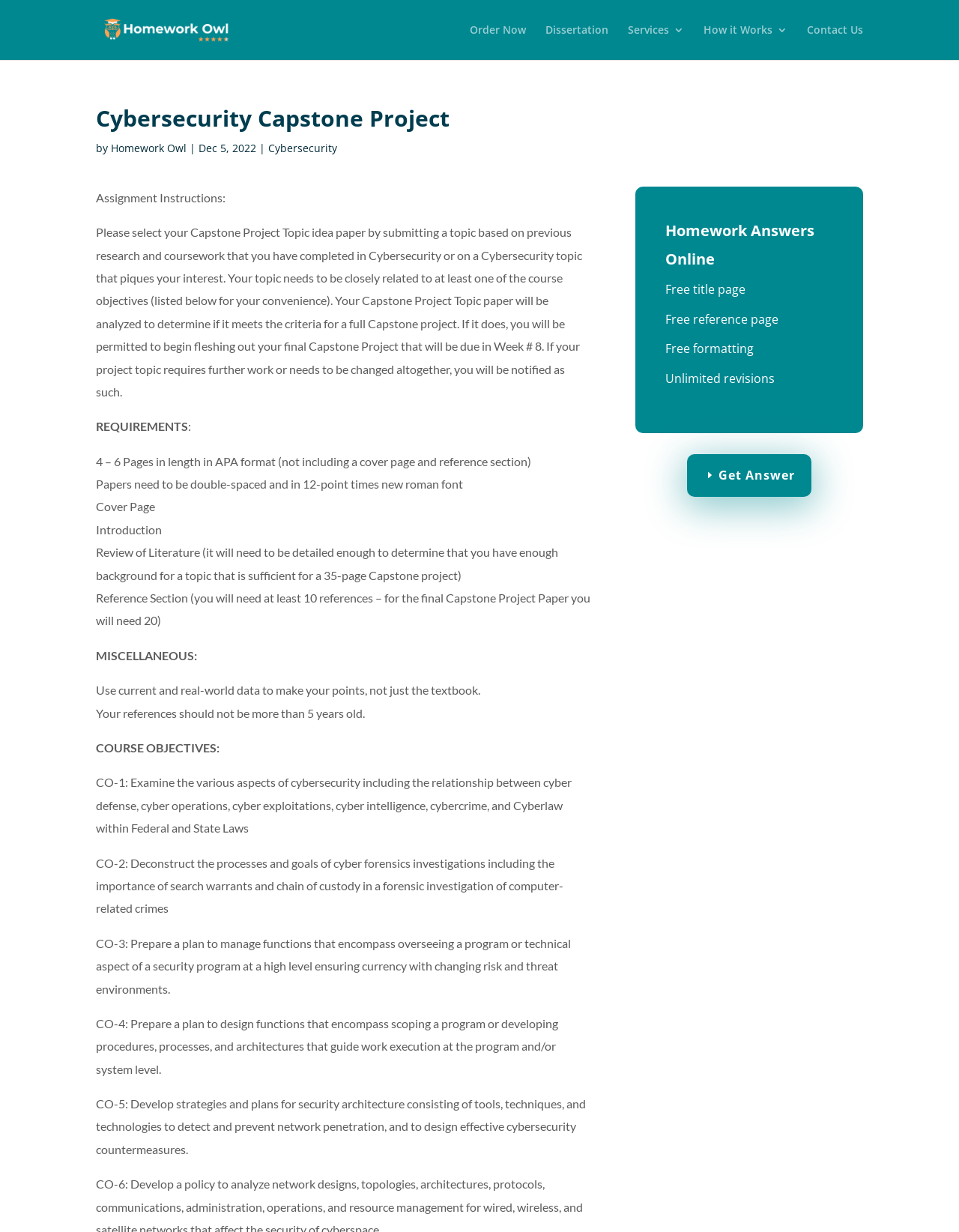Indicate the bounding box coordinates of the element that must be clicked to execute the instruction: "Click on 'Order Now'". The coordinates should be given as four float numbers between 0 and 1, i.e., [left, top, right, bottom].

[0.49, 0.02, 0.548, 0.049]